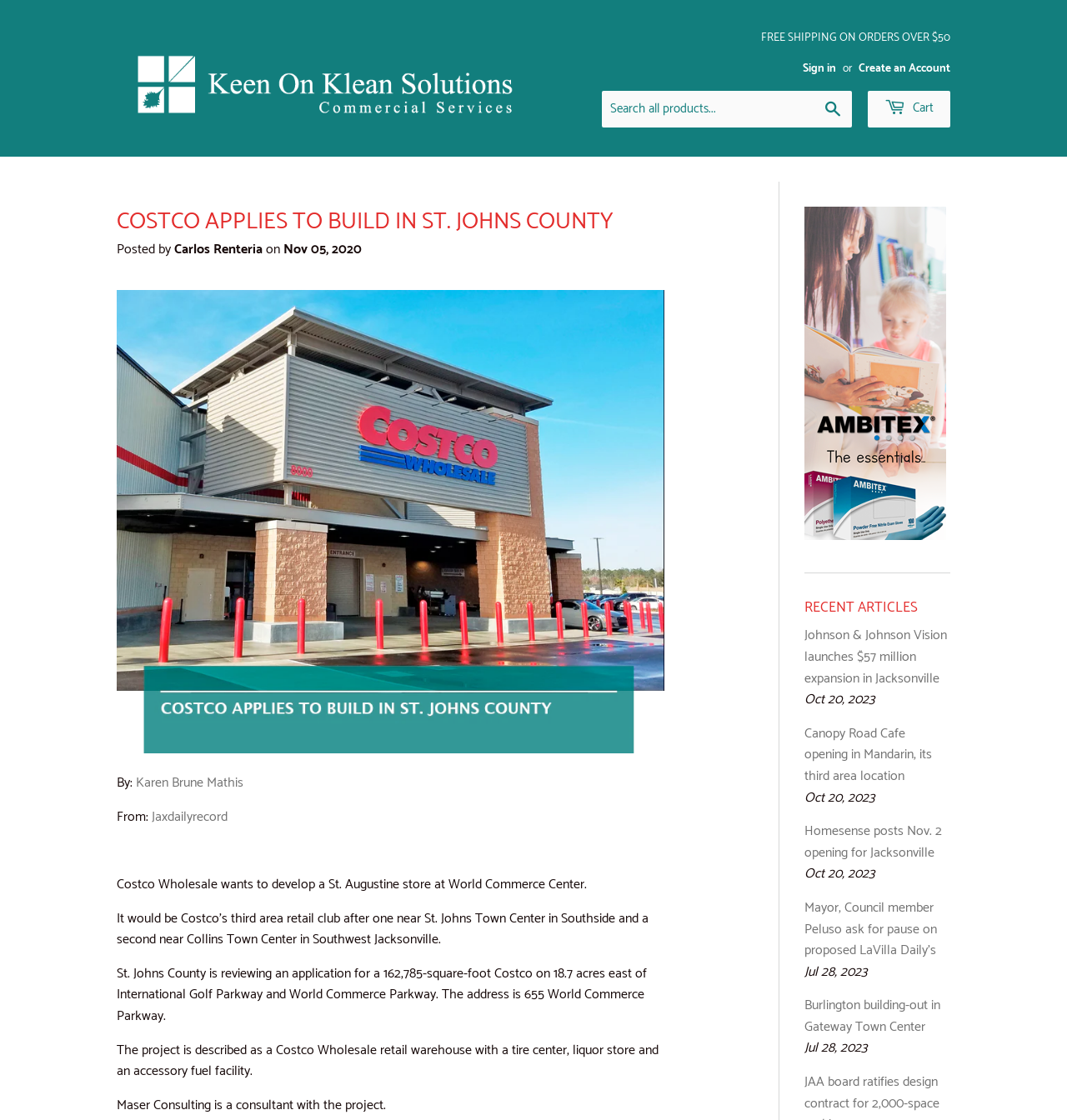Provide a brief response in the form of a single word or phrase:
What is the name of the consultant working on the project?

Maser Consulting